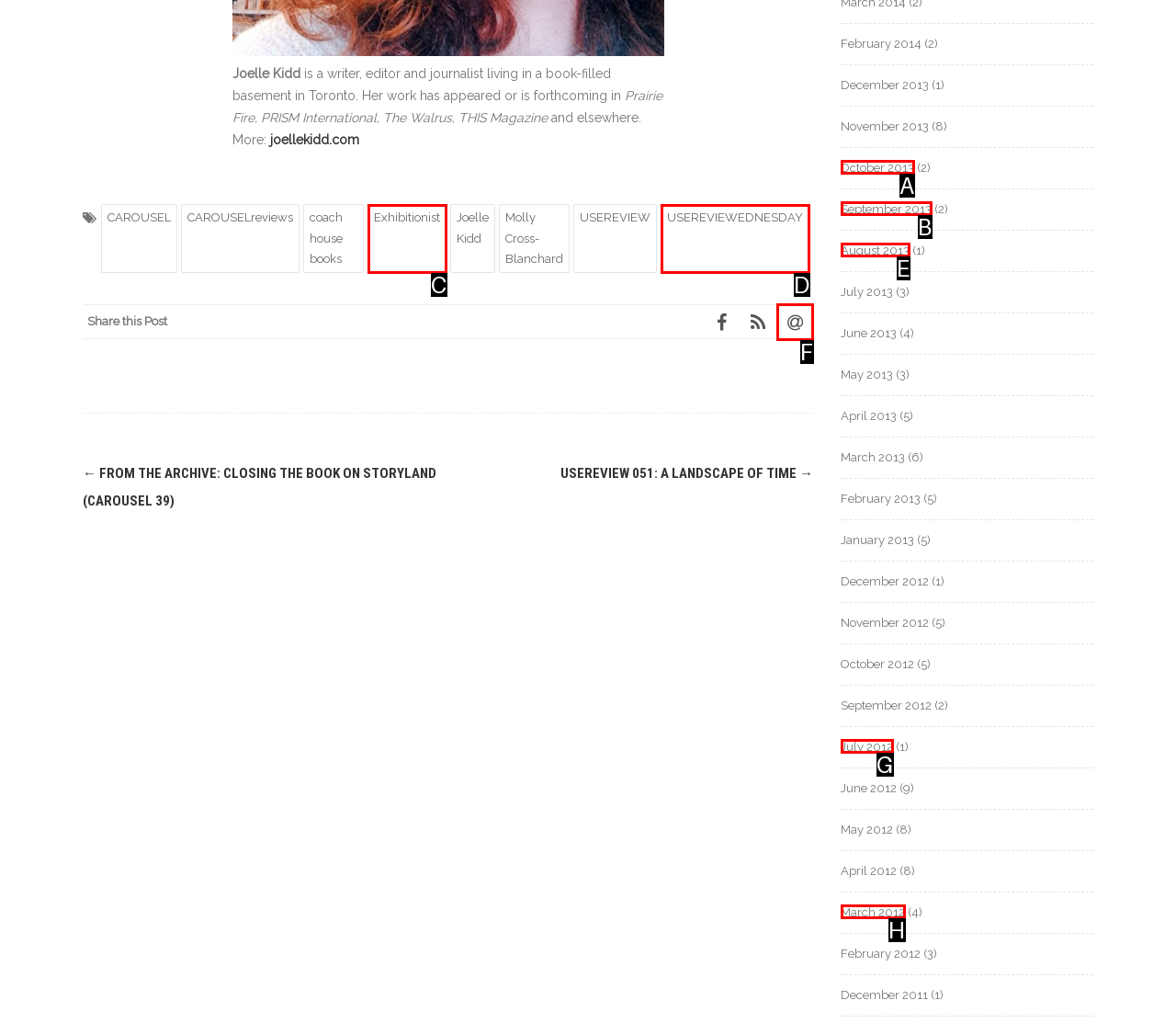Select the HTML element that fits the following description: Exhibitionist
Provide the letter of the matching option.

C